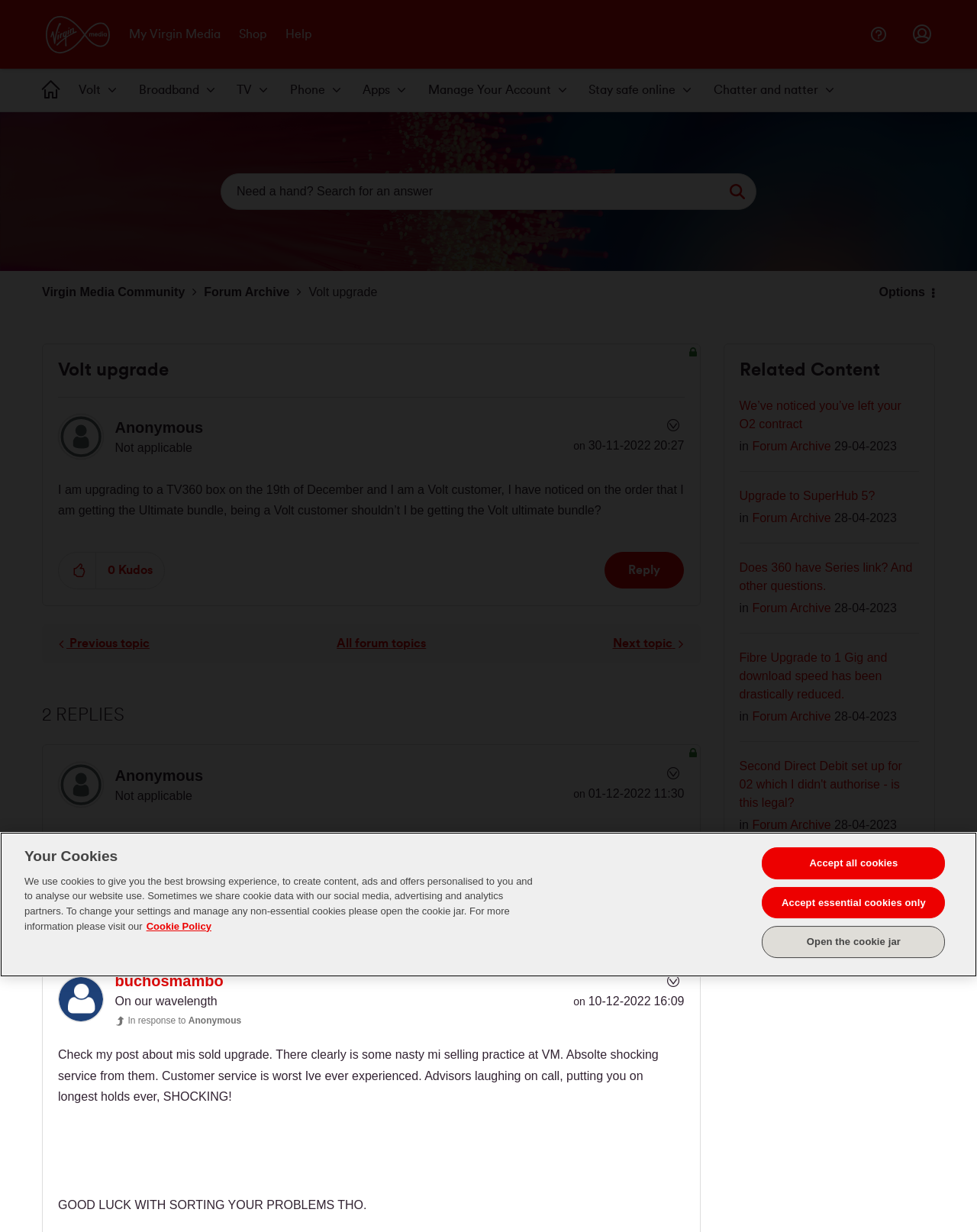What is the topic of the current discussion?
Based on the image, provide your answer in one word or phrase.

Volt upgrade